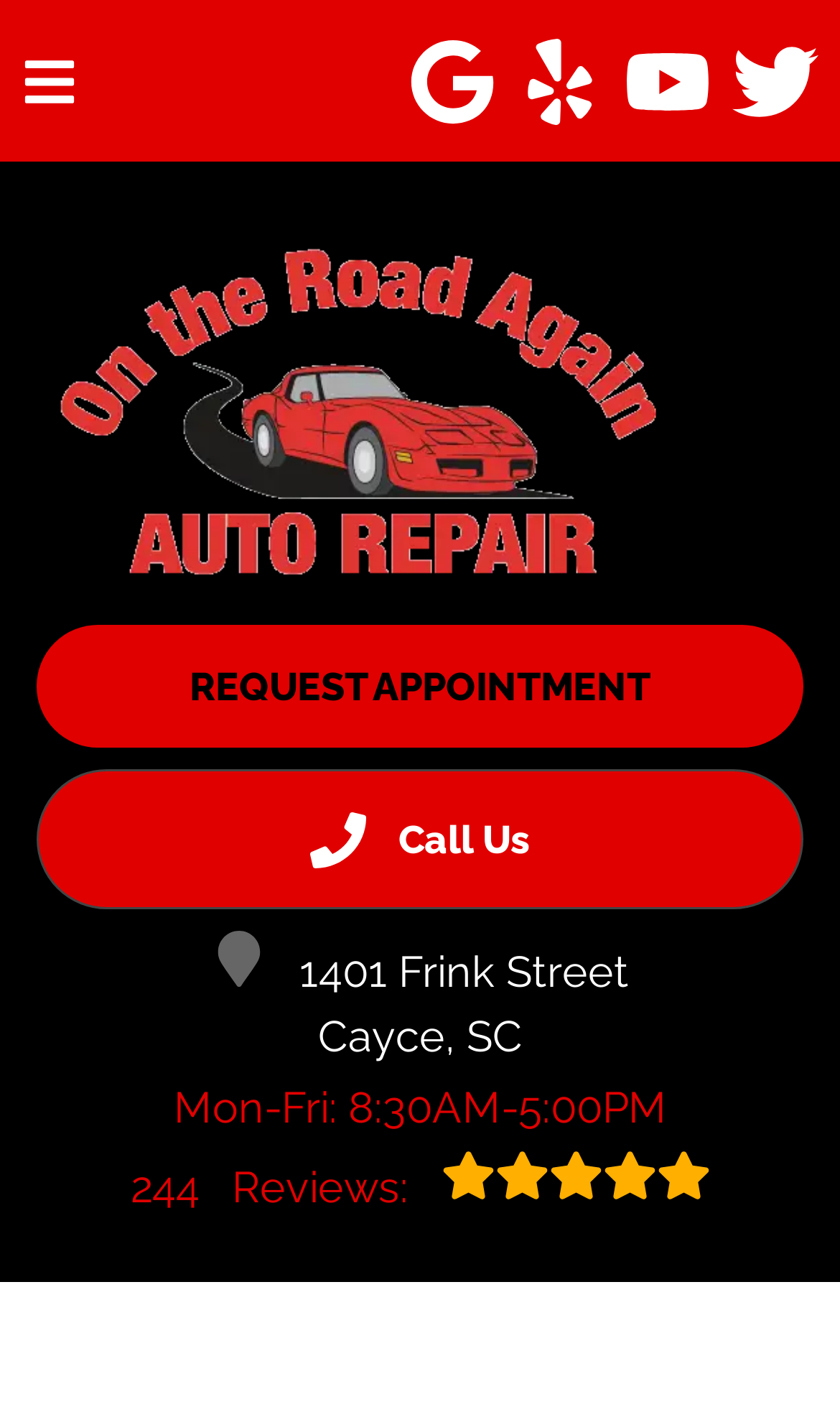Please determine the bounding box coordinates of the element to click in order to execute the following instruction: "Make an appointment". The coordinates should be four float numbers between 0 and 1, specified as [left, top, right, bottom].

[0.044, 0.443, 0.956, 0.53]